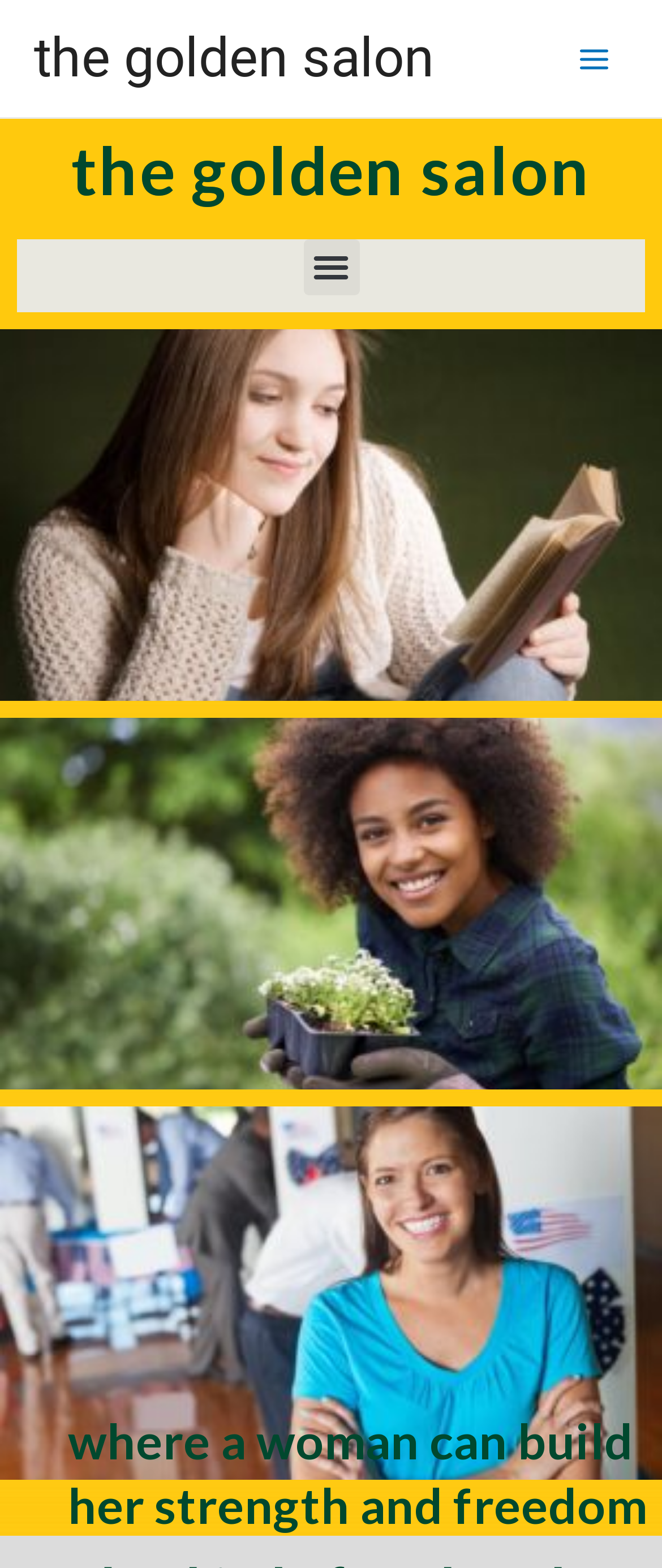Answer the question using only one word or a concise phrase: What is the main theme of the webpage?

Work and freedom